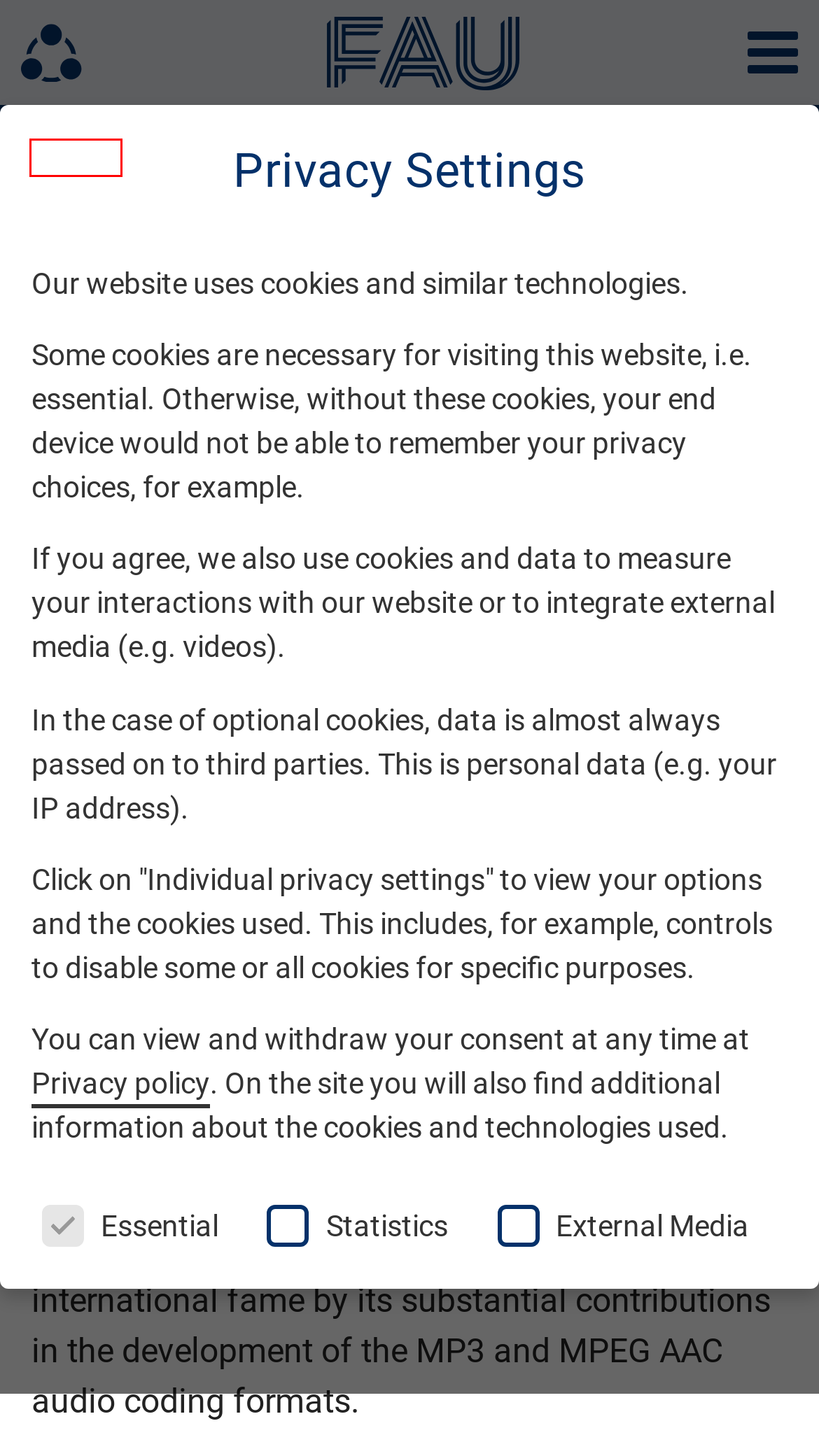Inspect the provided webpage screenshot, concentrating on the element within the red bounding box. Select the description that best represents the new webpage after you click the highlighted element. Here are the candidates:
A. What to do in an emergency | FAU Erlangen-Nürnberg
B. Research projects and partnerships | FAU Erlangen-Nürnberg
C. FAU Erlangen-Nürnberg
D. Finding your way around: contacts and directions | FAU Erlangen-Nürnberg
E. Imprint
F. Privacy
G. Research | FAU Erlangen-Nürnberg
H. Login | FAU Community

C